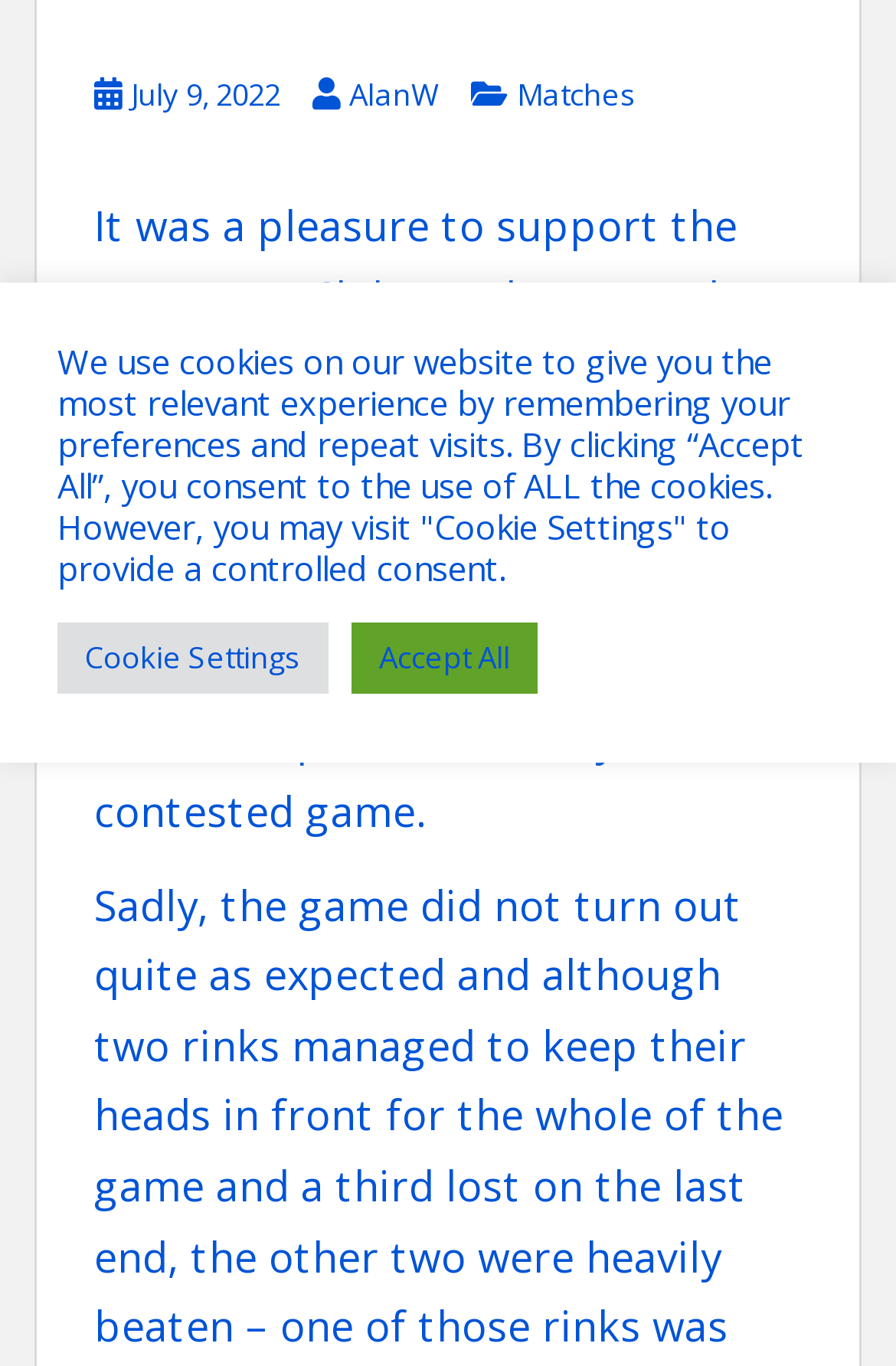Mark the bounding box of the element that matches the following description: "Accept All".

[0.392, 0.456, 0.6, 0.508]